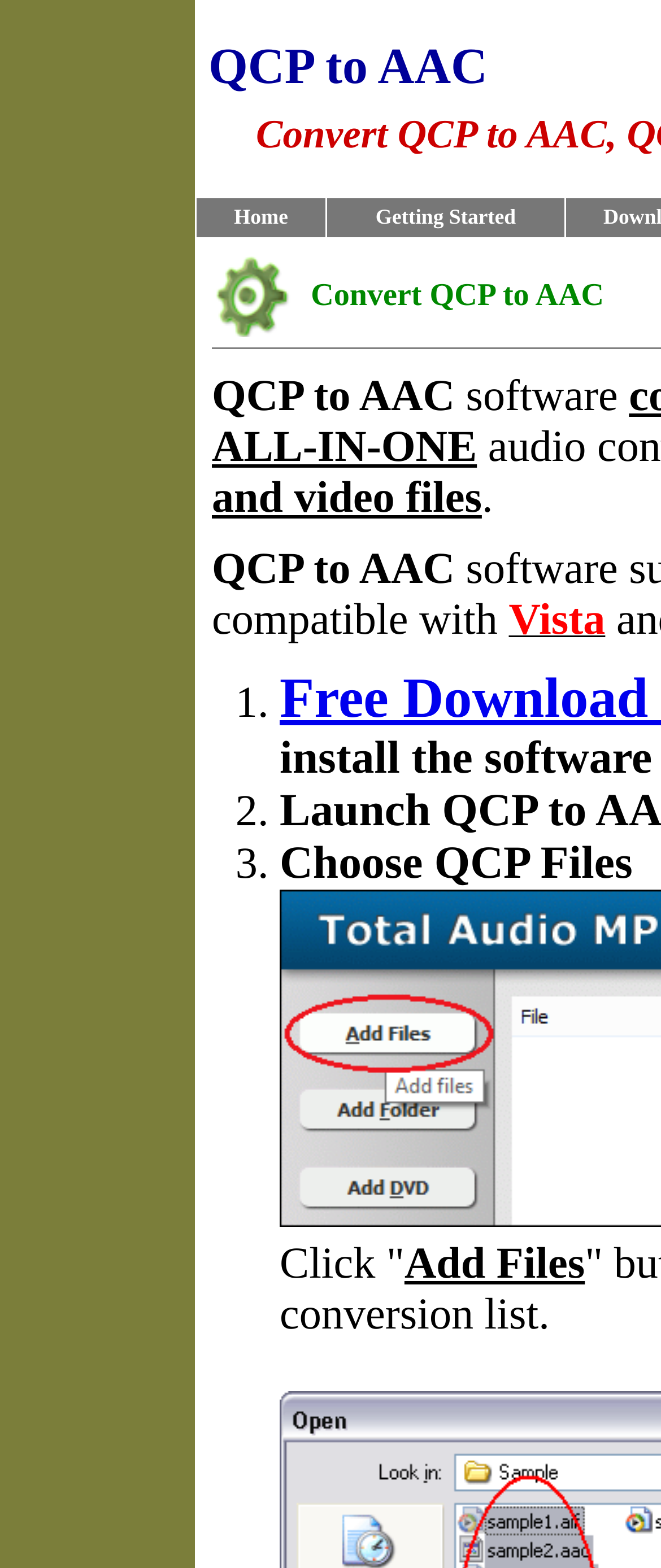What is the operating system supported by the software?
With the help of the image, please provide a detailed response to the question.

I found the answer by looking at the StaticText 'Vista' which is located below the description of the software. This suggests that the software is compatible with the Vista operating system.